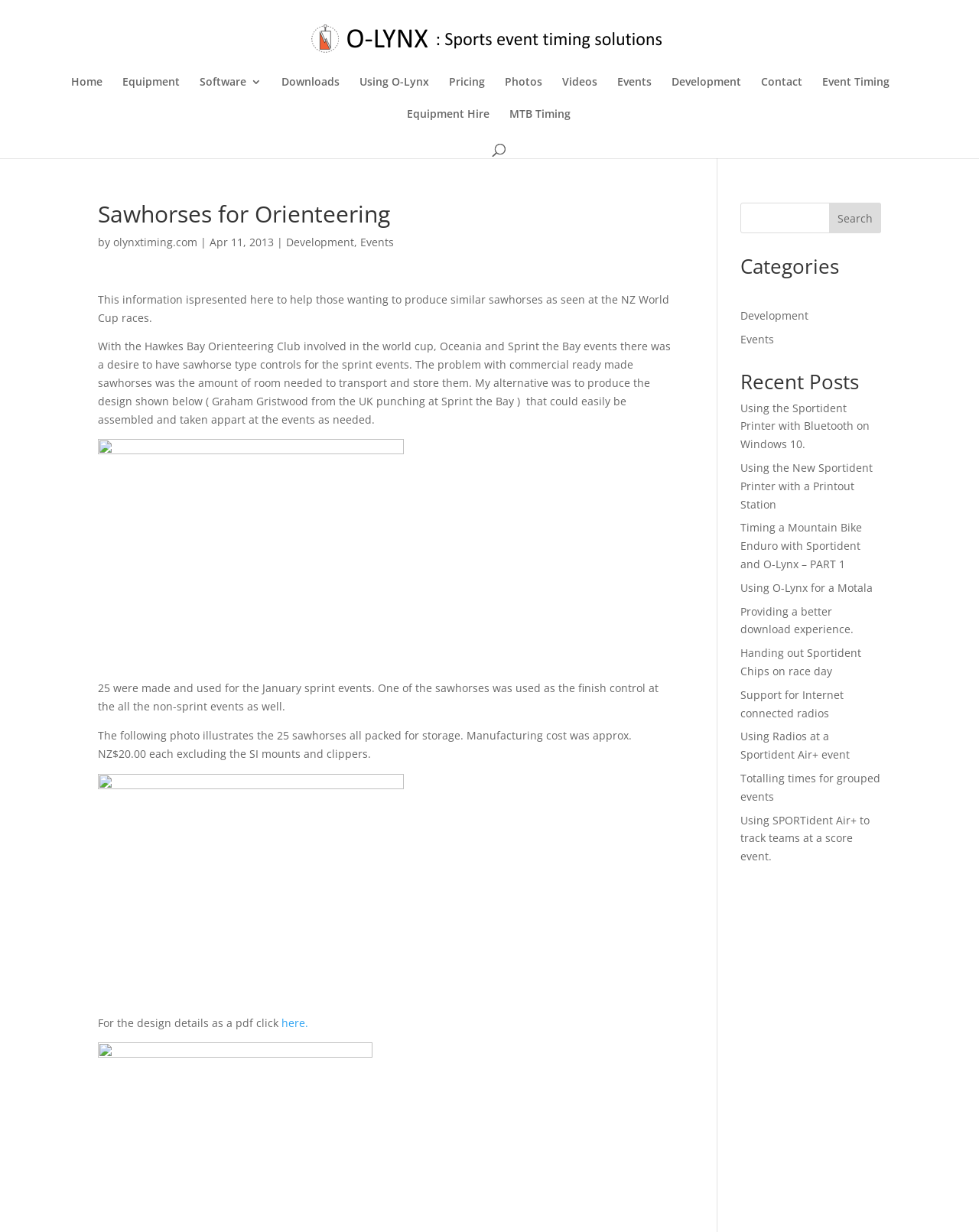Please find the bounding box for the UI element described by: "parent_node: Search name="s"".

[0.756, 0.164, 0.9, 0.189]